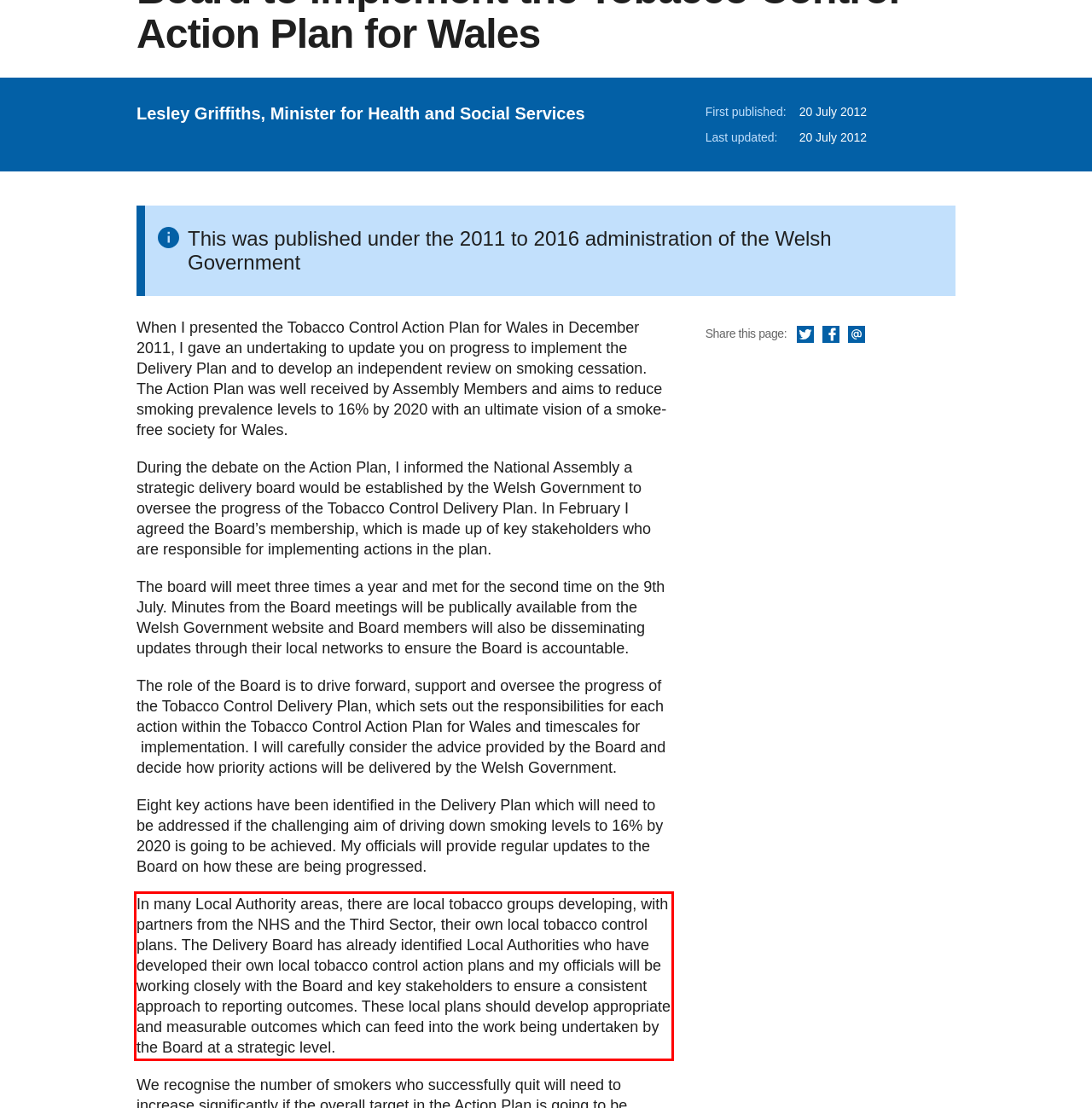Extract and provide the text found inside the red rectangle in the screenshot of the webpage.

In many Local Authority areas, there are local tobacco groups developing, with partners from the NHS and the Third Sector, their own local tobacco control plans. The Delivery Board has already identified Local Authorities who have developed their own local tobacco control action plans and my officials will be working closely with the Board and key stakeholders to ensure a consistent approach to reporting outcomes. These local plans should develop appropriate and measurable outcomes which can feed into the work being undertaken by the Board at a strategic level.